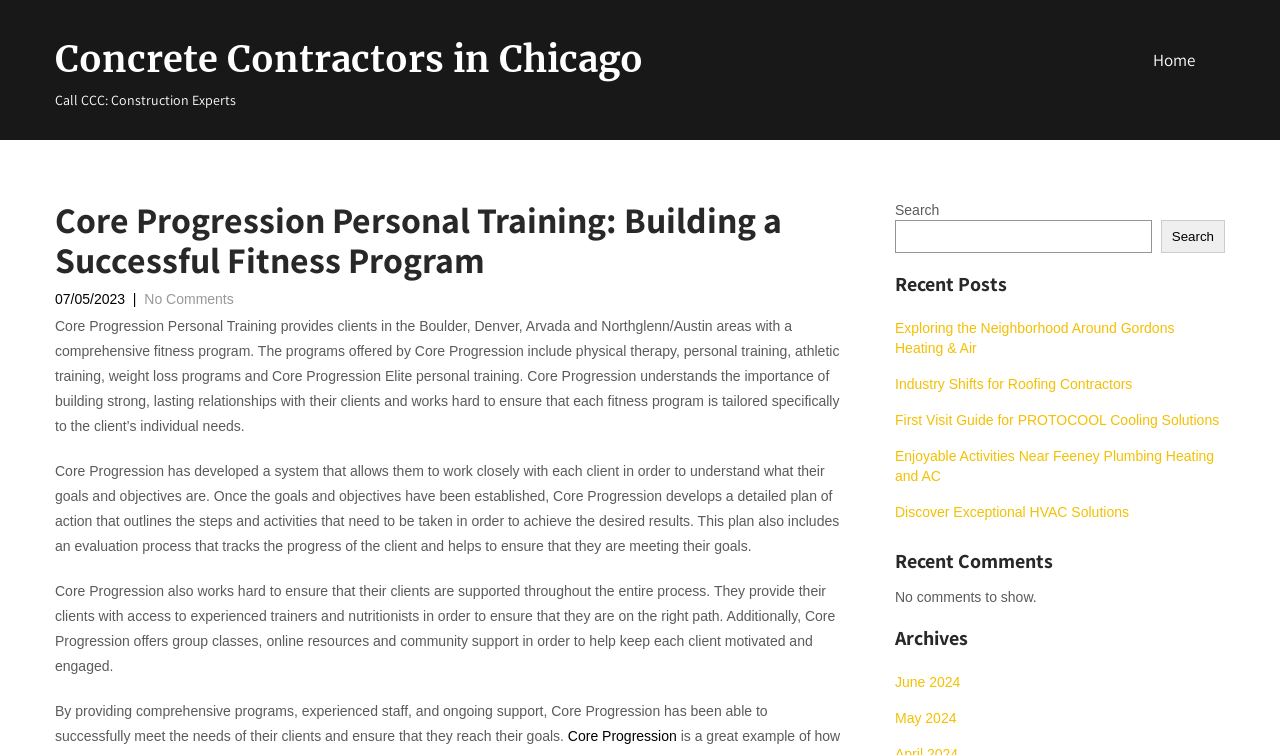Determine the main heading text of the webpage.

Core Progression Personal Training: Building a Successful Fitness Program